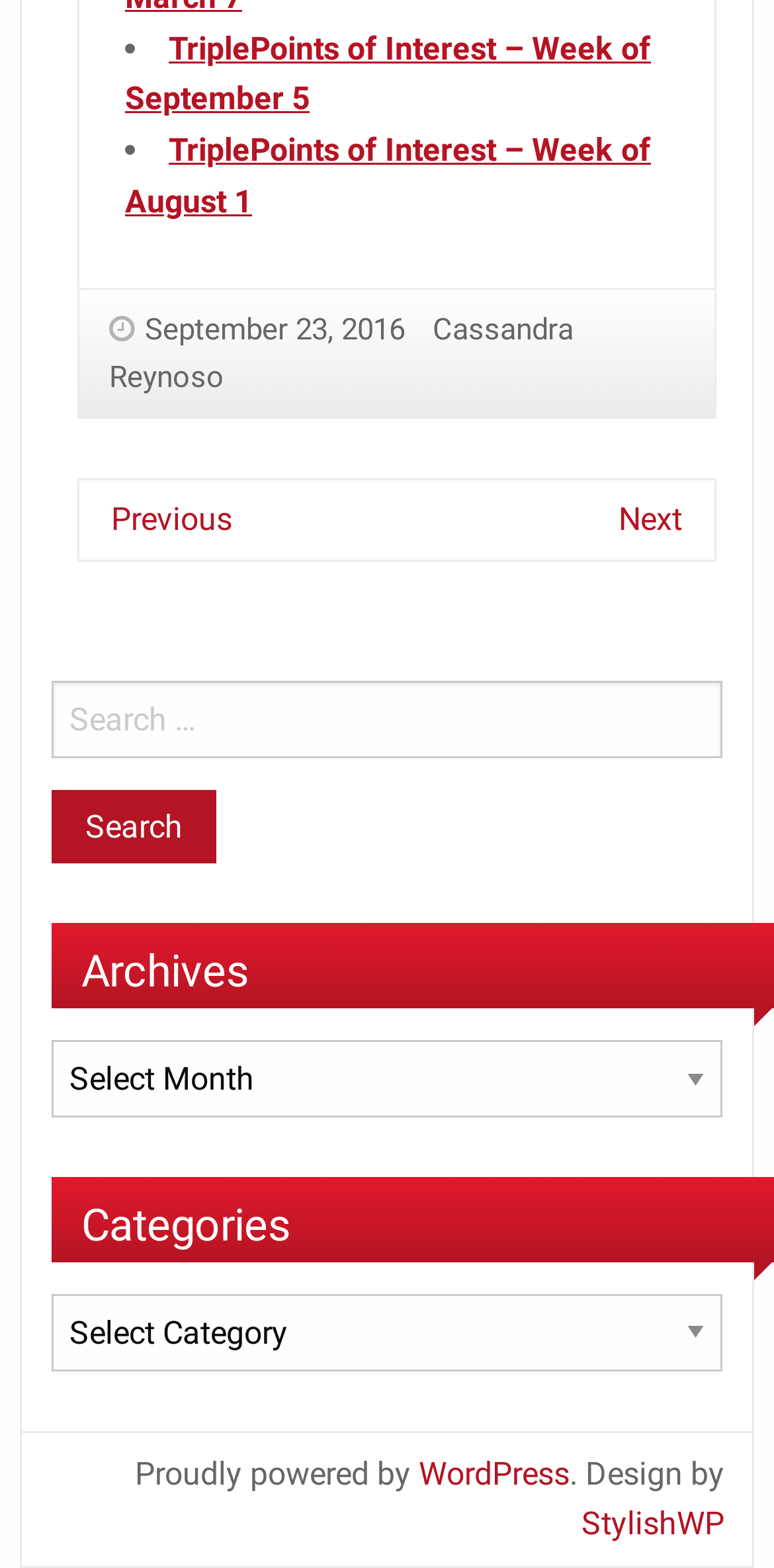Could you provide the bounding box coordinates for the portion of the screen to click to complete this instruction: "View previous posts"?

[0.144, 0.319, 0.3, 0.343]